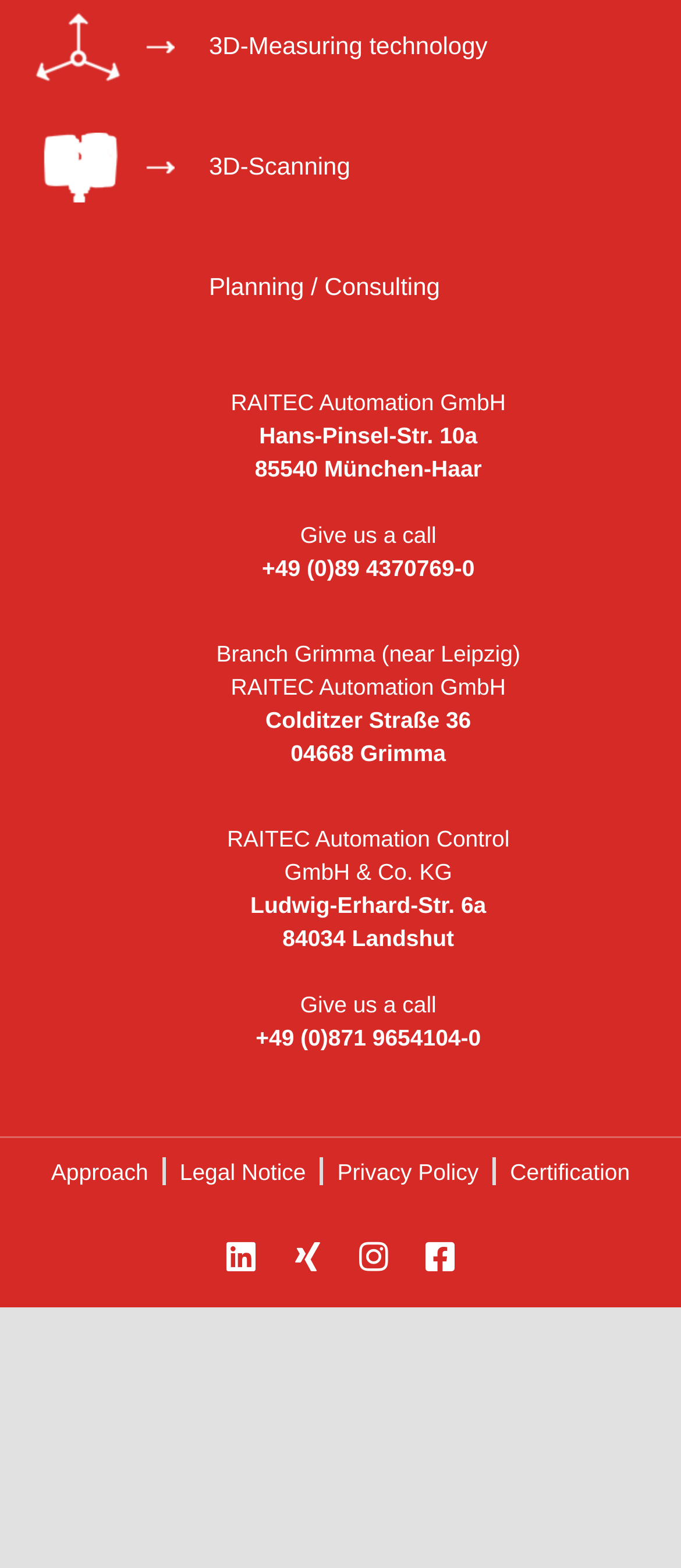Locate the UI element described by Planning / Consulting in the provided webpage screenshot. Return the bounding box coordinates in the format (top-left x, top-left y, bottom-right x, bottom-right y), ensuring all values are between 0 and 1.

[0.307, 0.173, 0.646, 0.191]